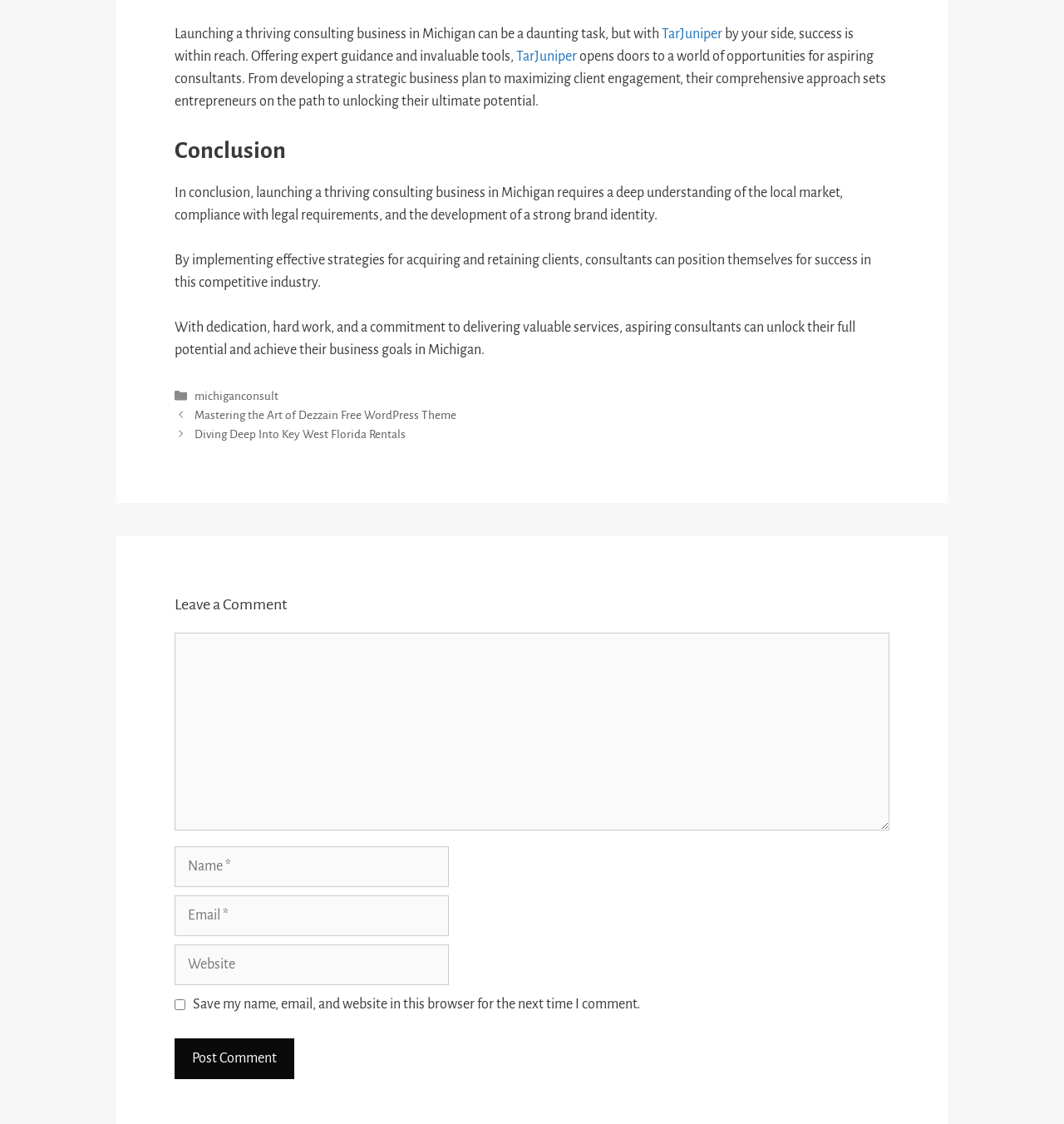Highlight the bounding box coordinates of the region I should click on to meet the following instruction: "Go to the 'Home' page".

None